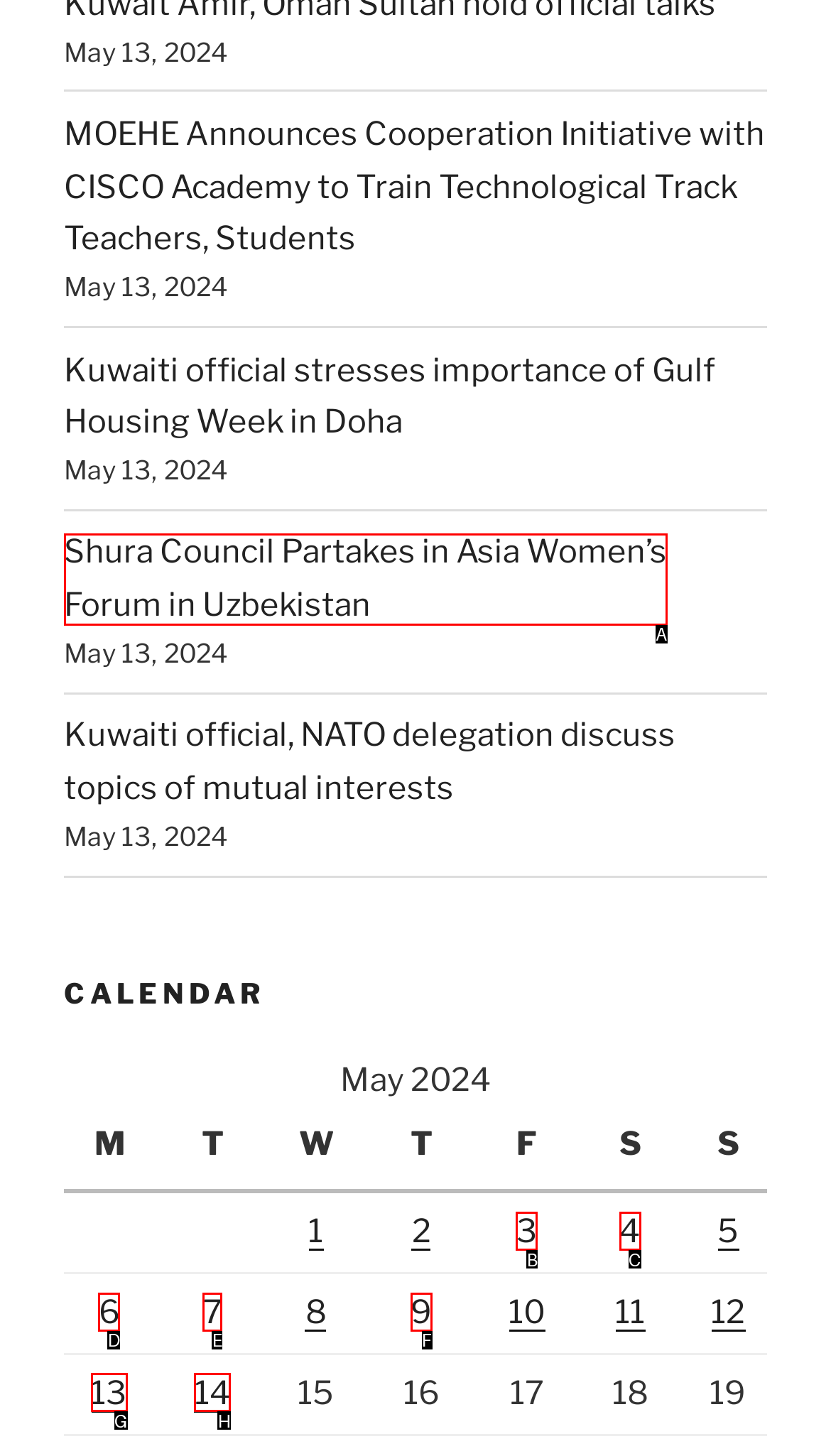Identify which HTML element matches the description: 9
Provide your answer in the form of the letter of the correct option from the listed choices.

F